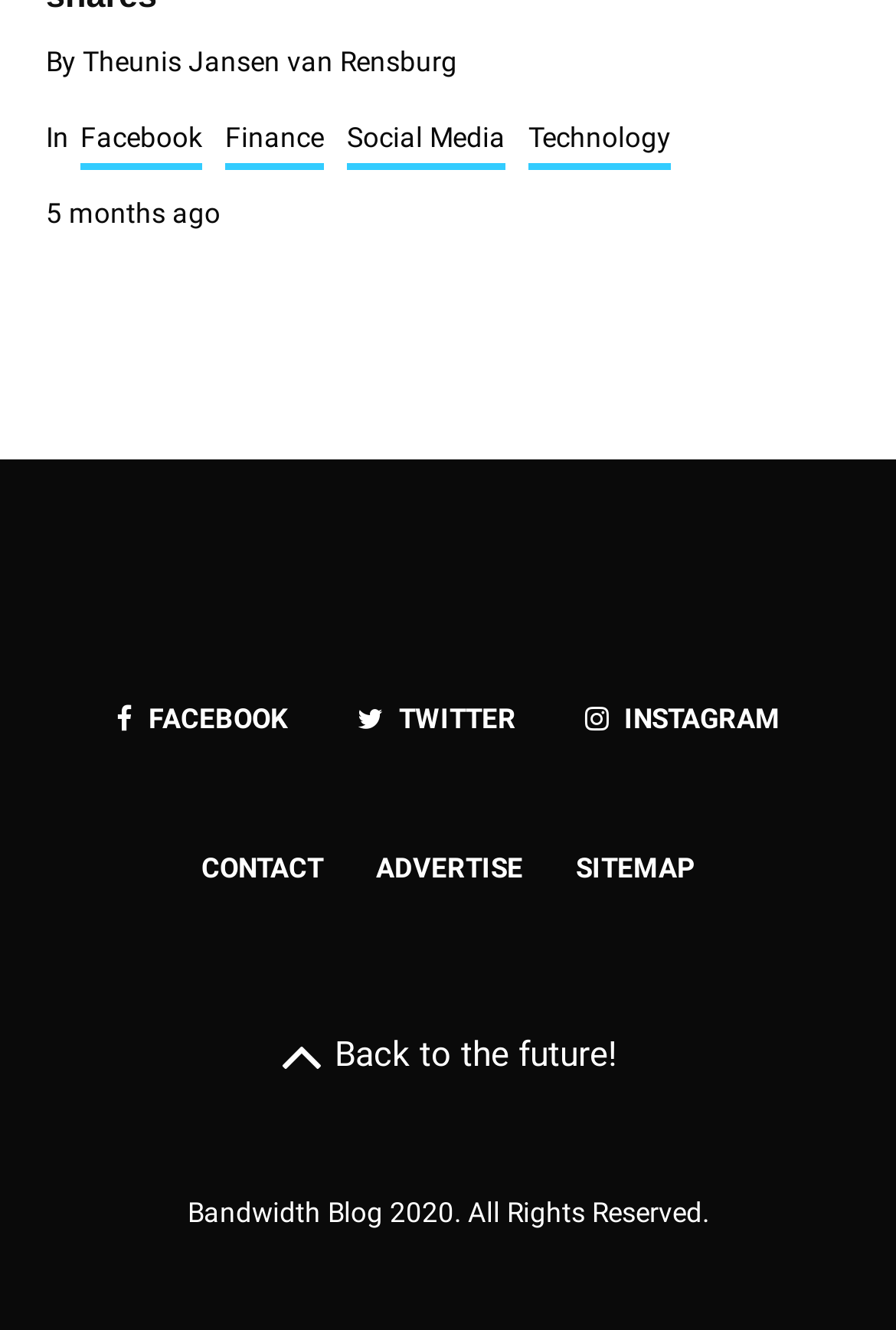Identify the bounding box coordinates necessary to click and complete the given instruction: "Click on Facebook".

[0.09, 0.089, 0.226, 0.128]